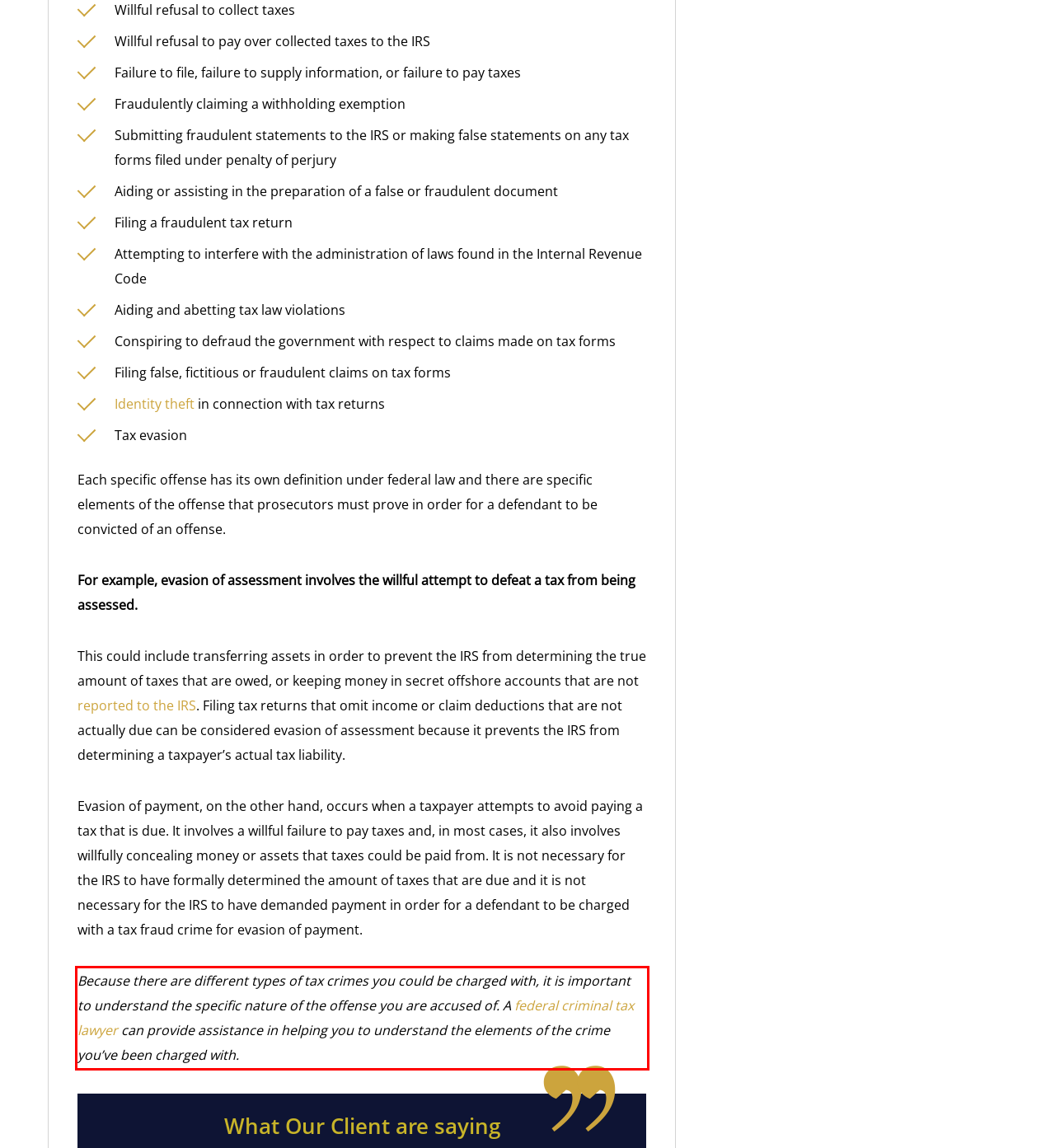You are provided with a screenshot of a webpage that includes a red bounding box. Extract and generate the text content found within the red bounding box.

Because there are different types of tax crimes you could be charged with, it is important to understand the specific nature of the offense you are accused of. A federal criminal tax lawyer can provide assistance in helping you to understand the elements of the crime you’ve been charged with.